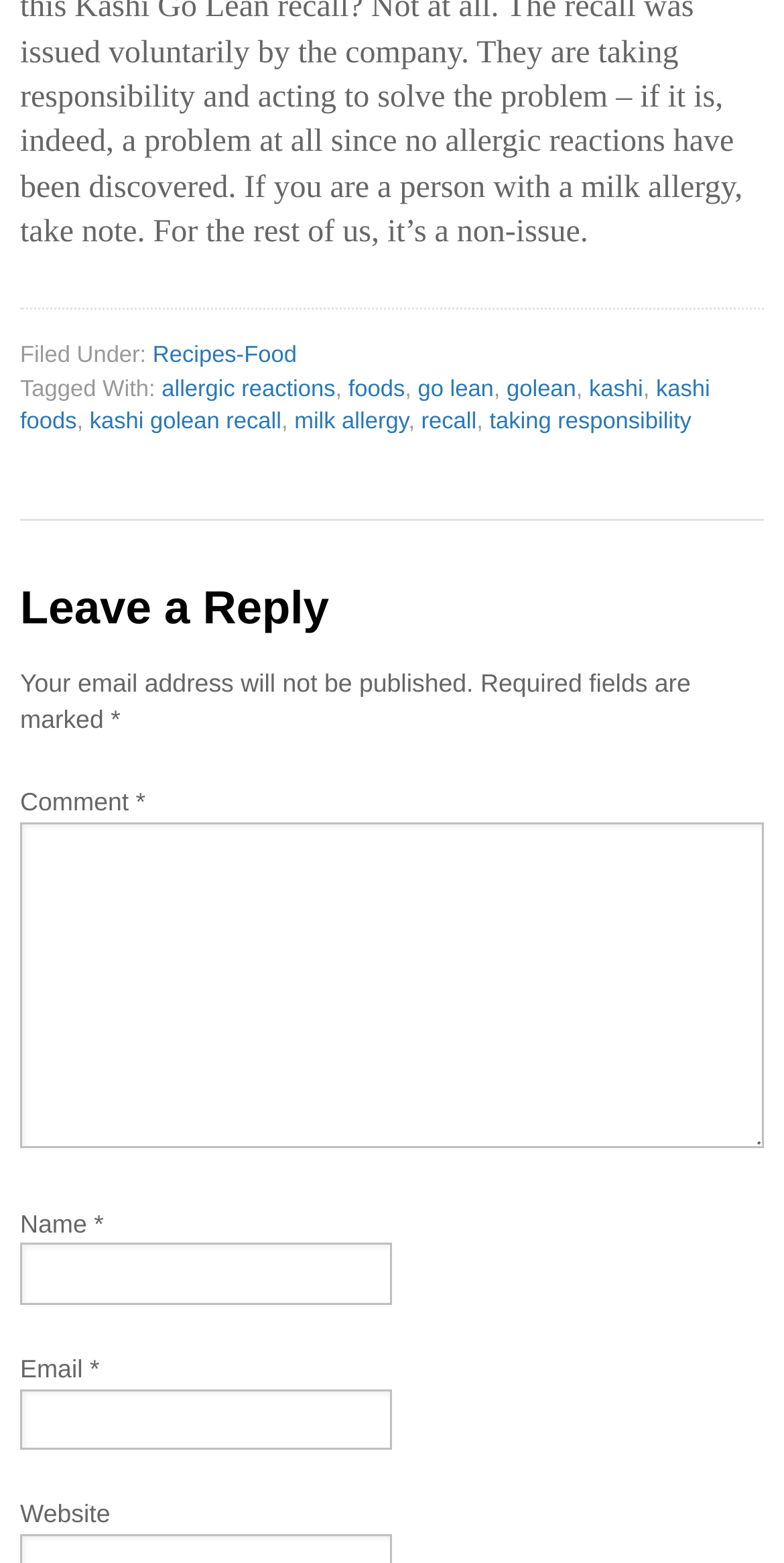What is the theme of the tags listed in the footer?
Using the details from the image, give an elaborate explanation to answer the question.

The tags listed in the footer section of the webpage, such as 'allergic reactions', 'foods', 'go lean', 'kashi', and 'milk allergy', suggest that the theme of the tags is related to food and health, specifically focusing on food allergies and healthy eating.